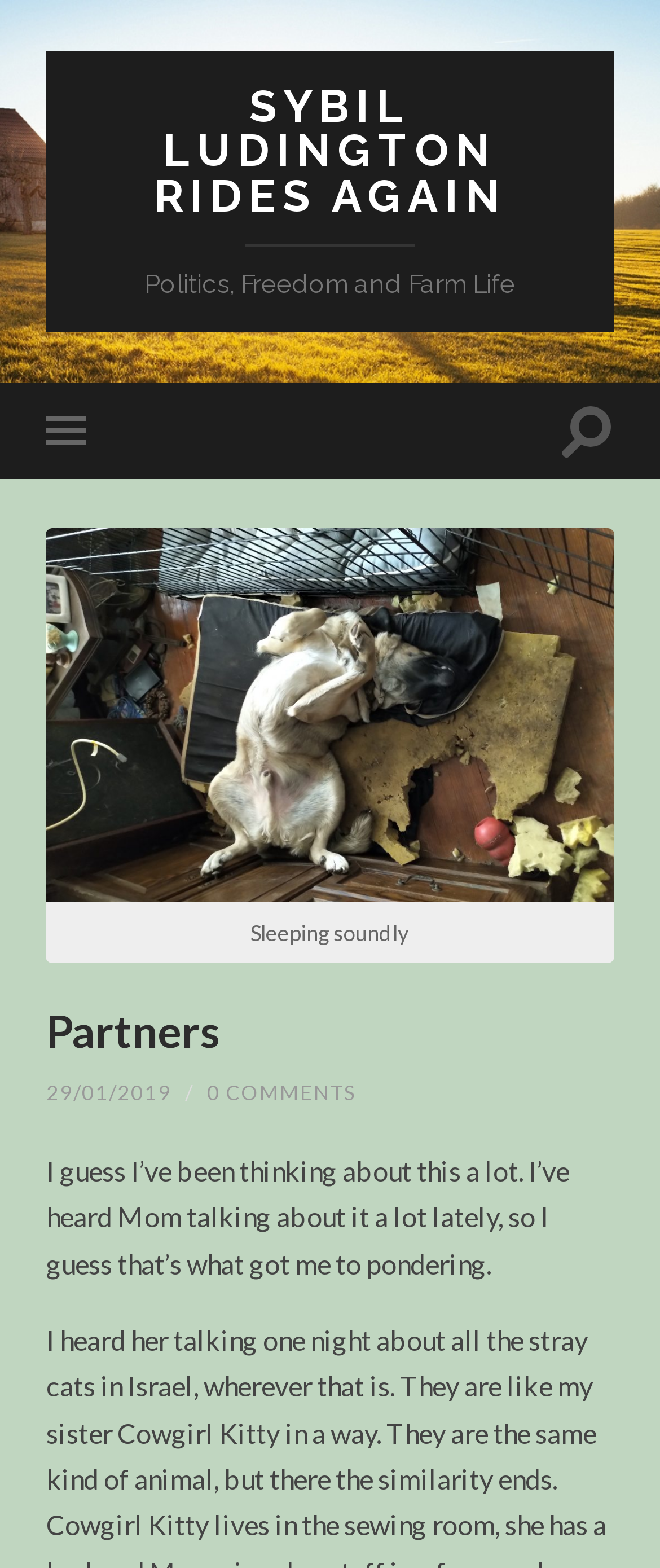Please respond in a single word or phrase: 
What is the date of the blog post?

29/01/2019